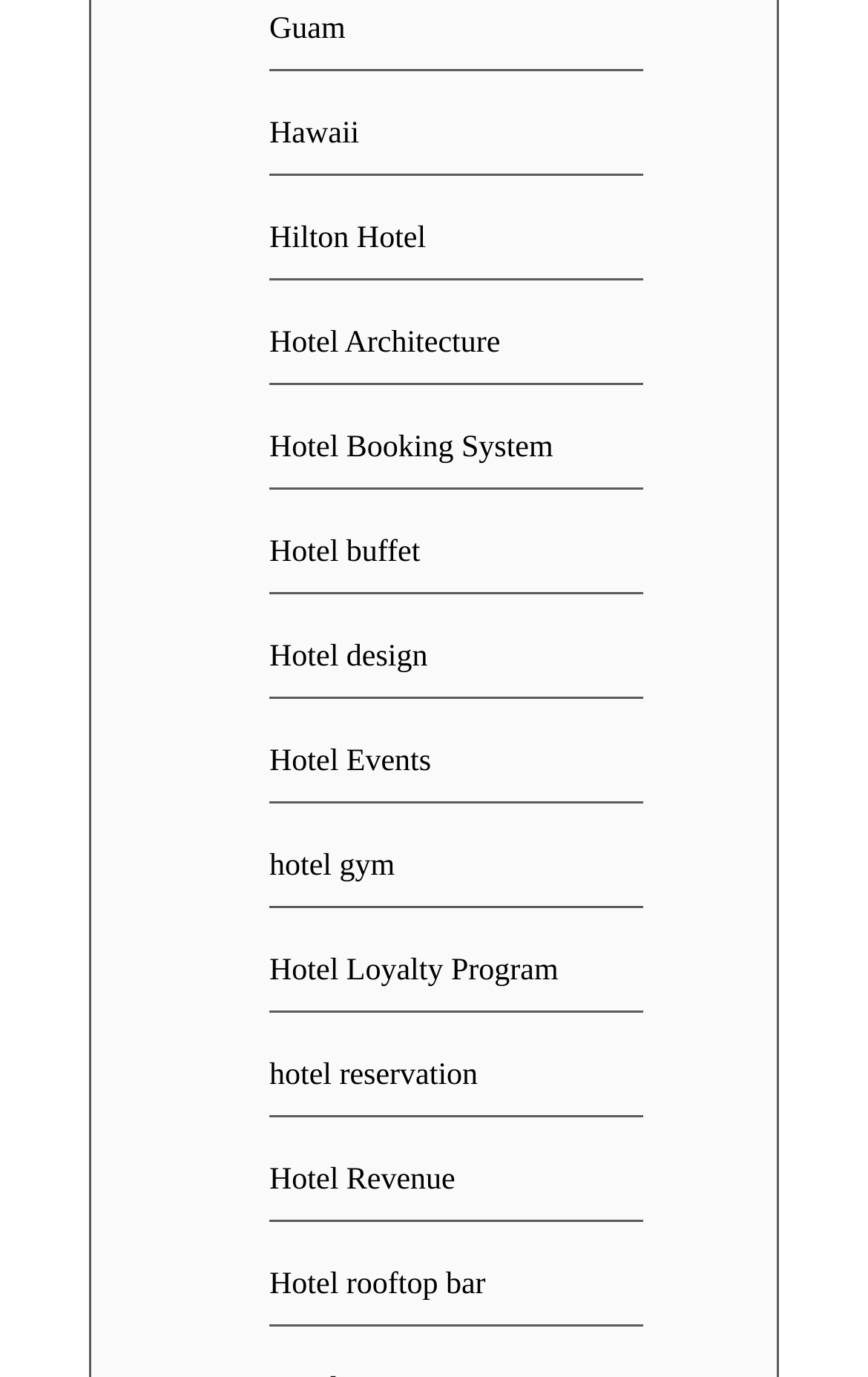Determine the bounding box coordinates of the clickable region to carry out the instruction: "visit Guam".

[0.31, 0.01, 0.398, 0.034]